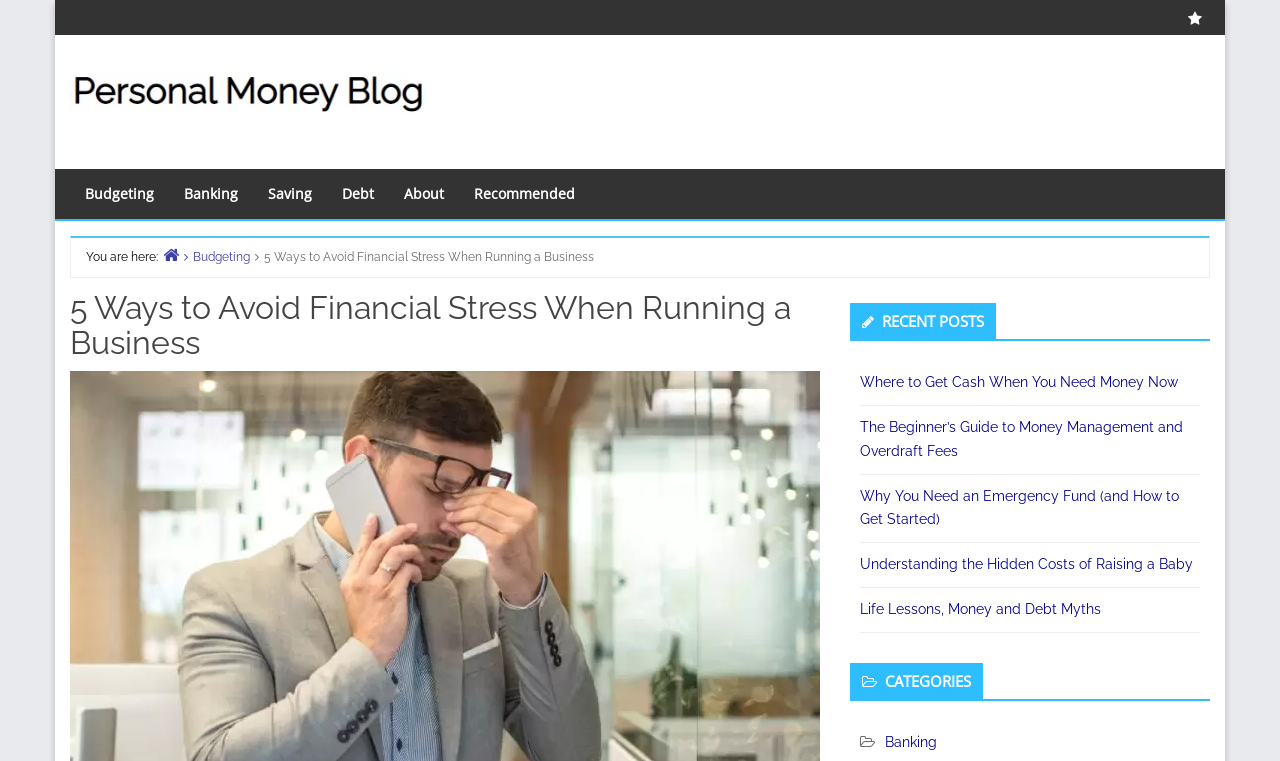Locate the bounding box coordinates of the element's region that should be clicked to carry out the following instruction: "go to banking page". The coordinates need to be four float numbers between 0 and 1, i.e., [left, top, right, bottom].

[0.691, 0.964, 0.732, 0.985]